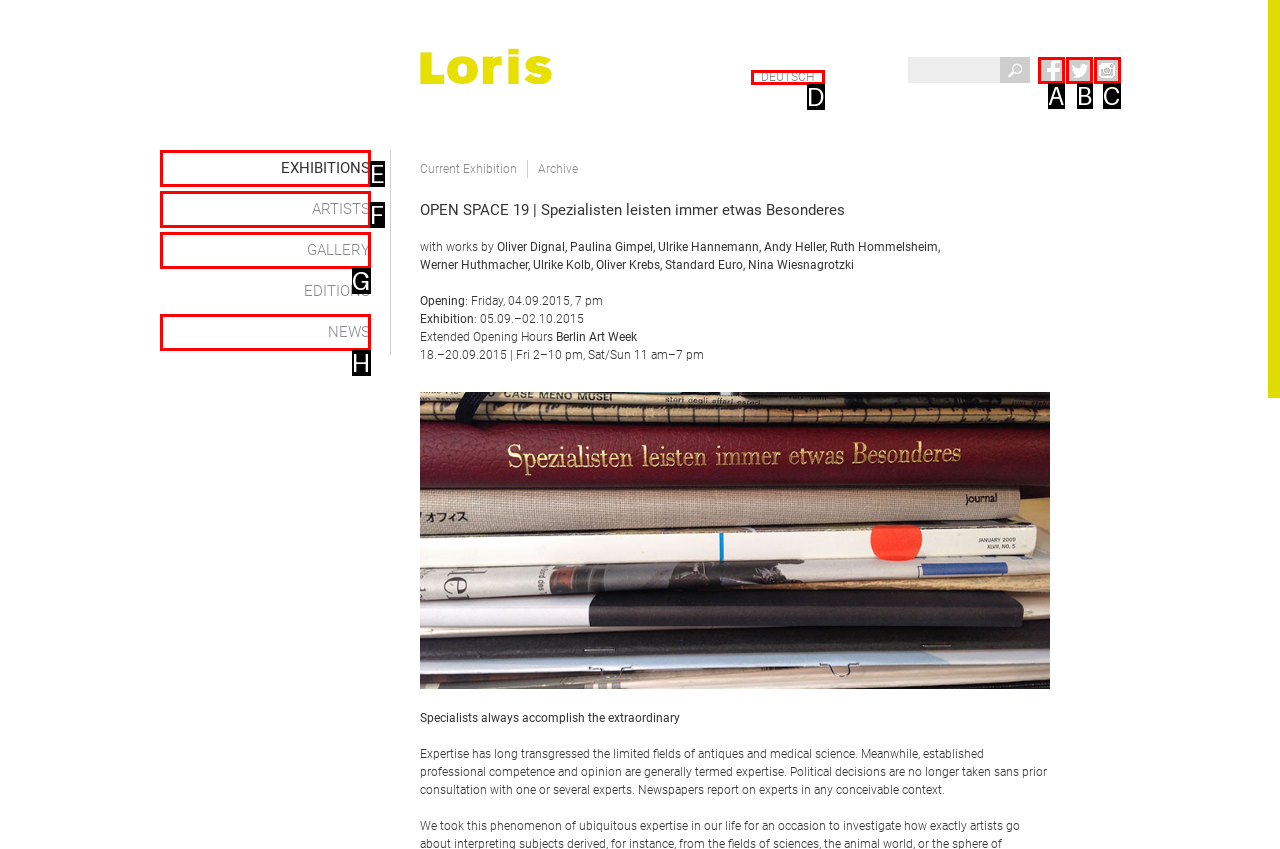Select the letter that aligns with the description: EXHIBITIONS. Answer with the letter of the selected option directly.

E